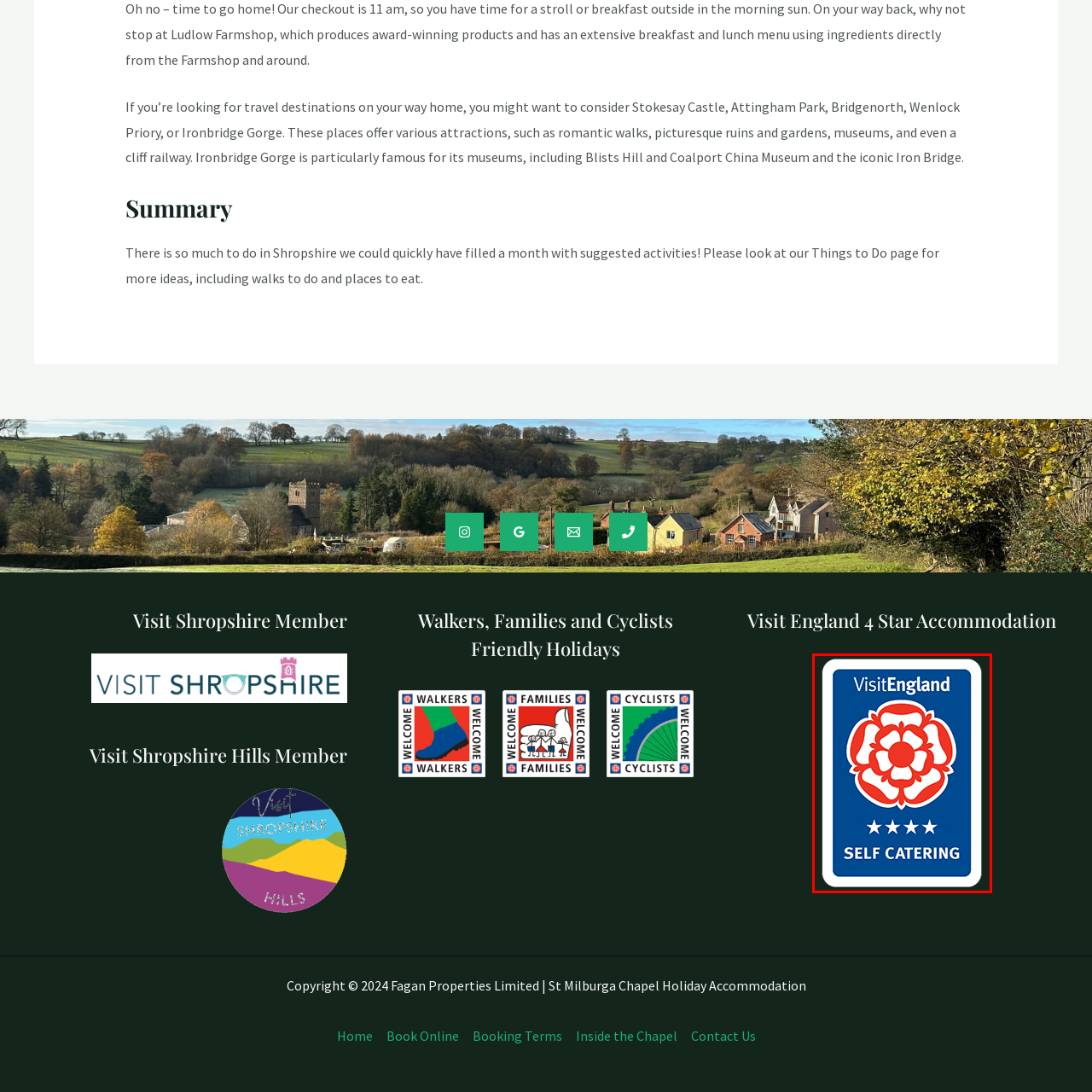Direct your attention to the image within the red bounding box and respond with a detailed answer to the following question, using the image as your reference: How many stars are displayed below the rose?

The detailed answer is four because the caption mentions that below the rose, the words 'SELF CATERING' are prominently displayed, along with four stars, signifying the accommodation's high rating within the Visit England quality assessment scheme.